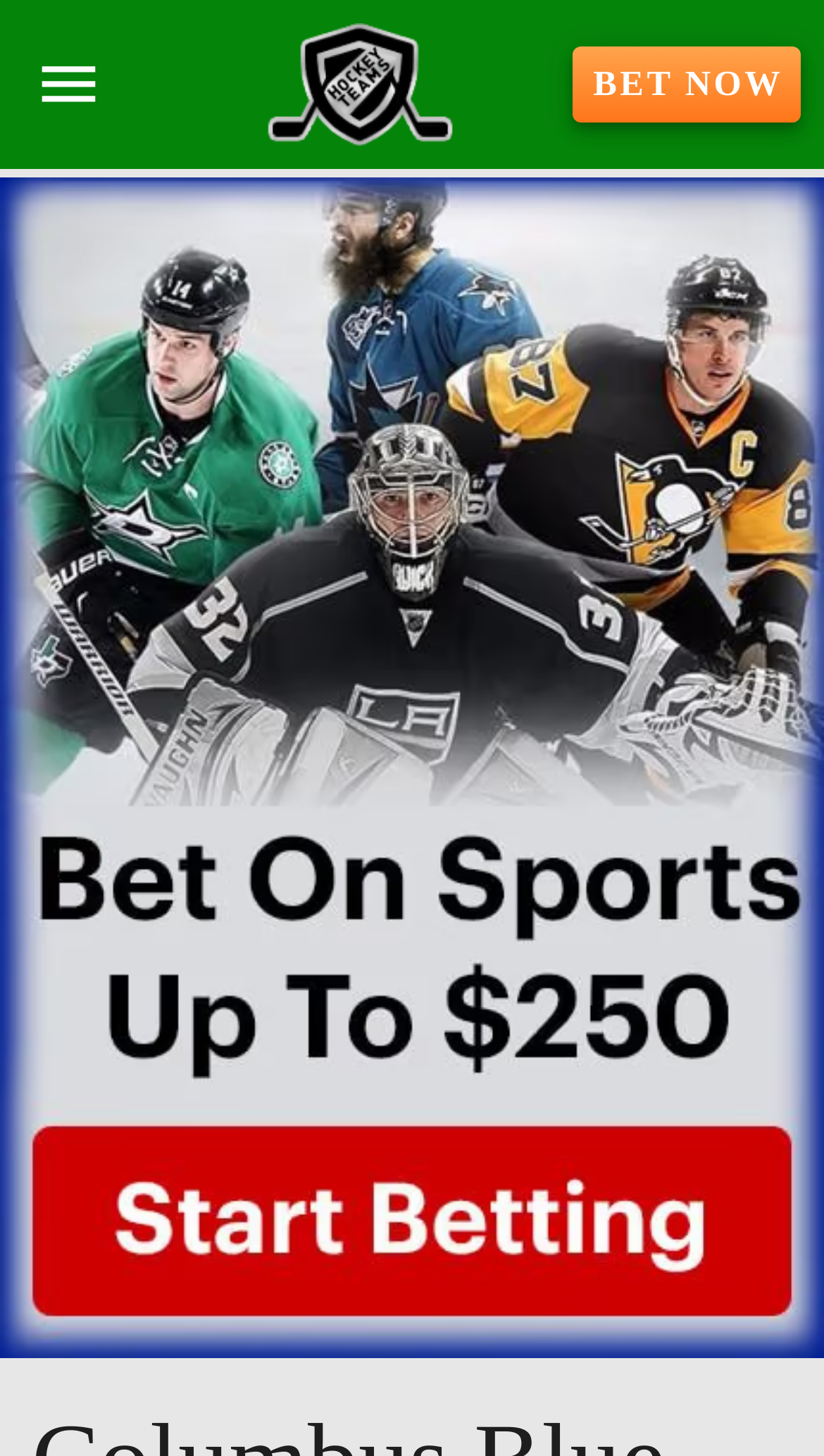Respond with a single word or short phrase to the following question: 
How many options are available in the dropdown menu?

2